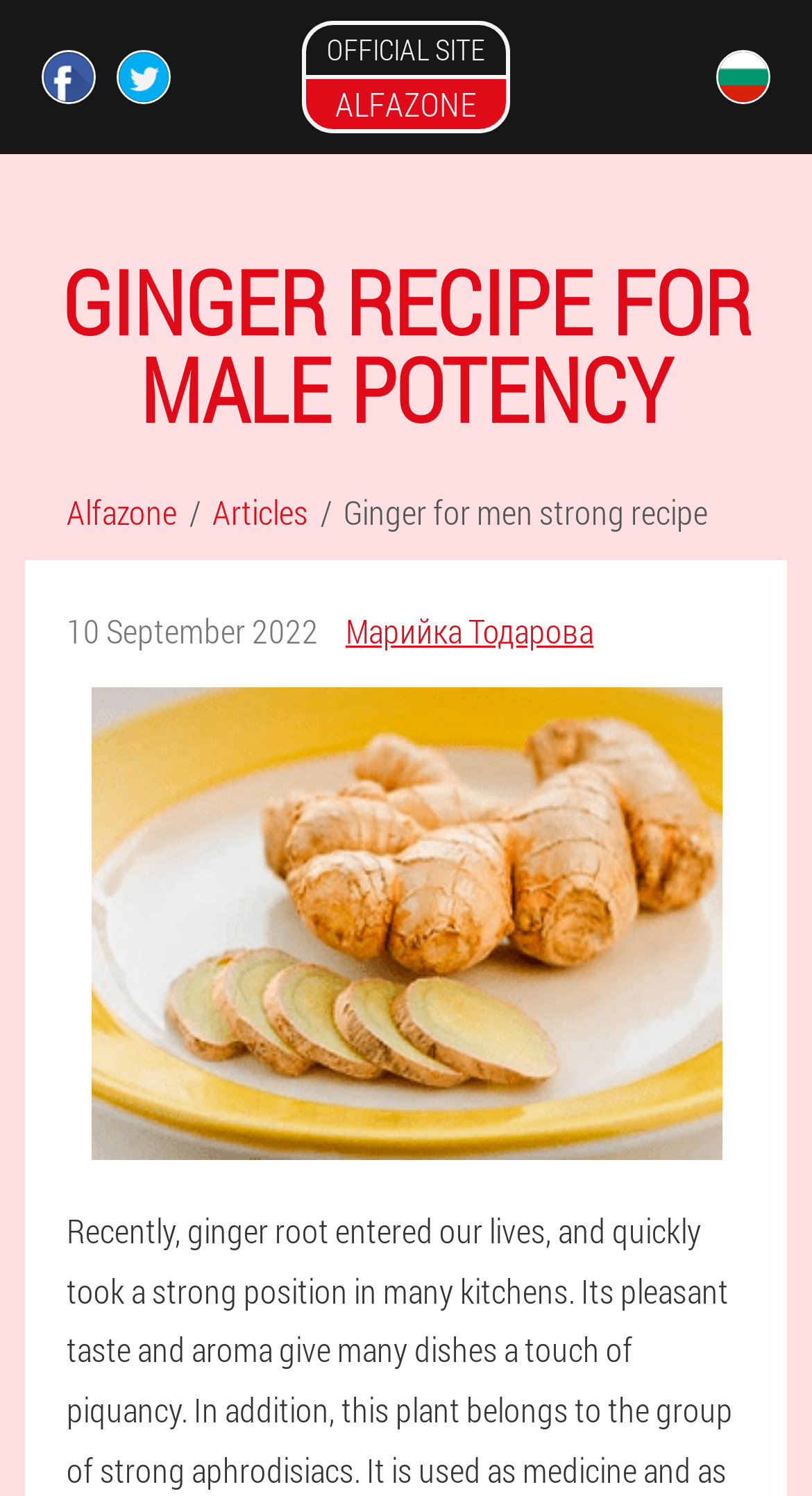Calculate the bounding box coordinates for the UI element based on the following description: "Bulgaria (en)". Ensure the coordinates are four float numbers between 0 and 1, i.e., [left, top, right, bottom].

[0.831, 0.017, 1.0, 0.086]